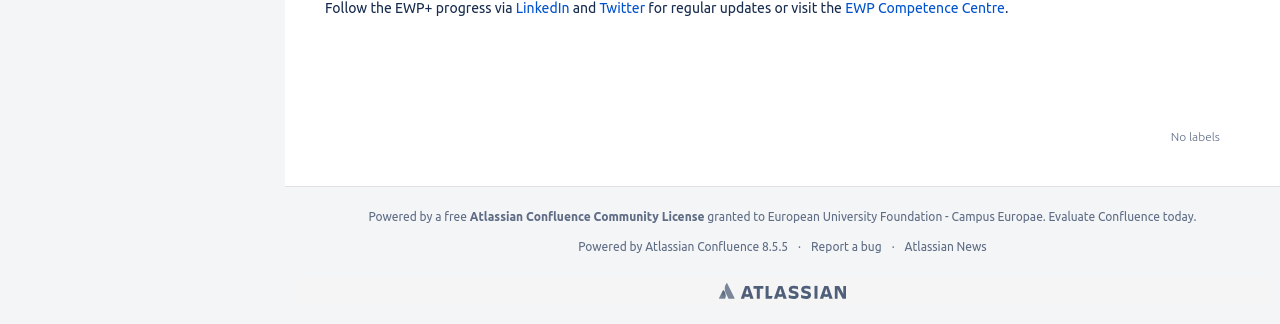Can you pinpoint the bounding box coordinates for the clickable element required for this instruction: "Evaluate Confluence today"? The coordinates should be four float numbers between 0 and 1, i.e., [left, top, right, bottom].

[0.819, 0.649, 0.933, 0.689]